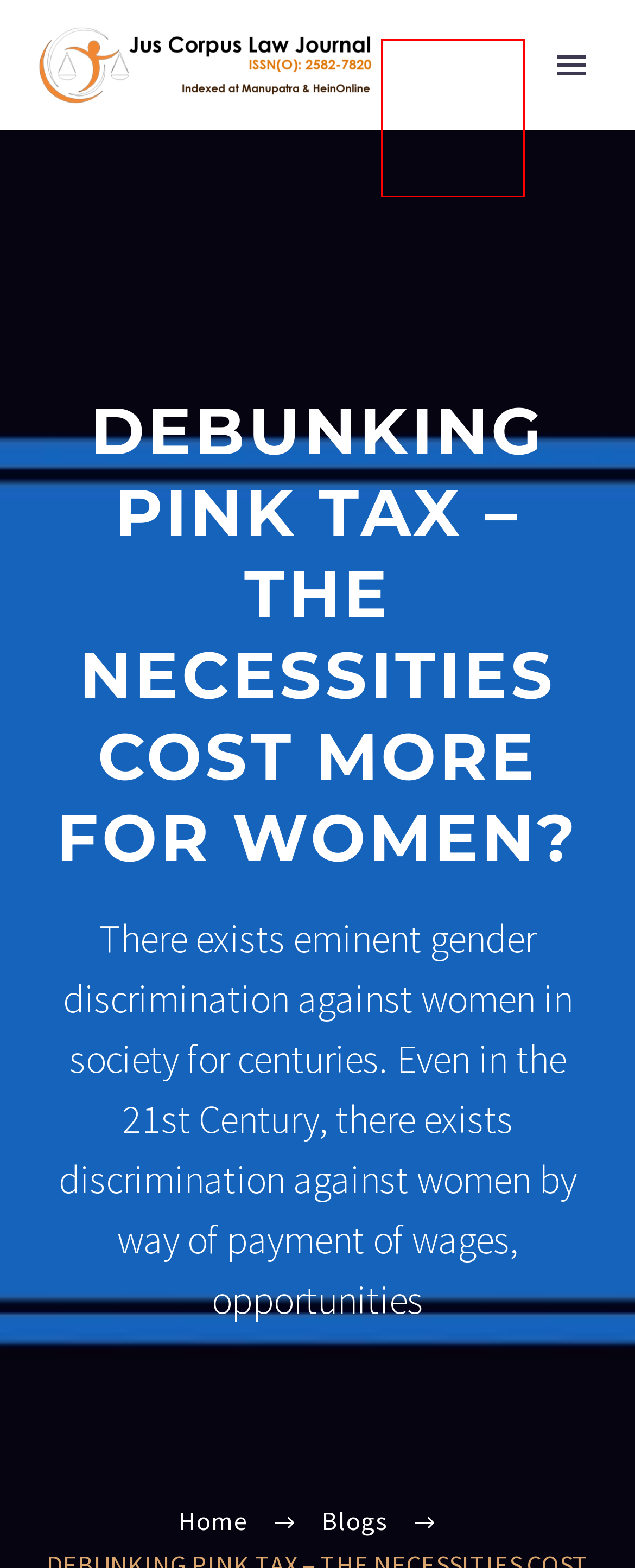You are provided with a screenshot of a webpage that has a red bounding box highlighting a UI element. Choose the most accurate webpage description that matches the new webpage after clicking the highlighted element. Here are your choices:
A. Jus Corpus - India's Highest Indexed Law Journal
B. About Us - Jus Corpus
C. Terms and Conditions - Jus Corpus
D. THE EFFECTIVENESS OF ANTI-DOPING REGULATIONS: INDIA'S BATTLE AGAINST DOPING - Jus Corpus
E. Privacy Policy - Jus Corpus
F. Disclaimer - Jus Corpus
G. Blogs - Jus Corpus
H. Peer Review Policy - Jus Corpus

A